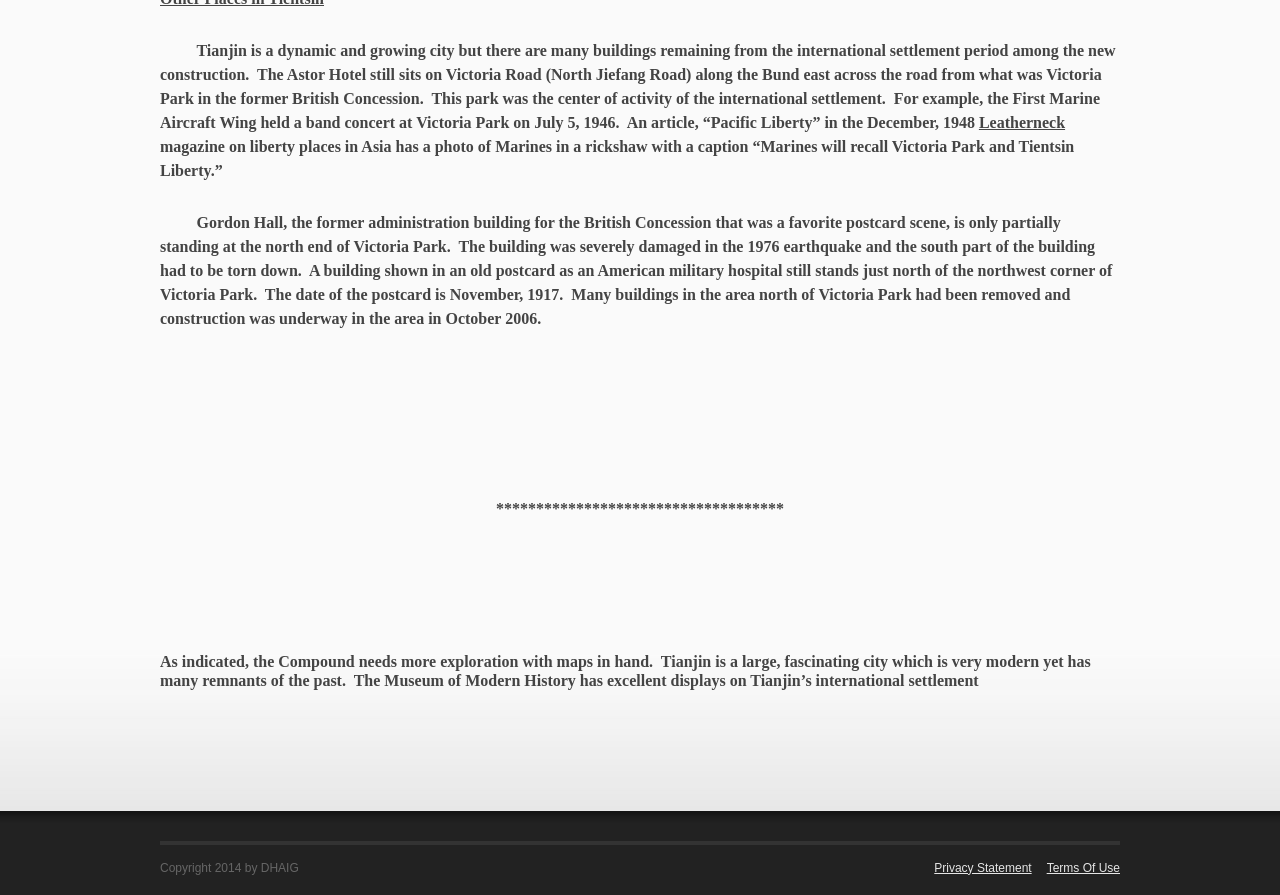What is the year of the copyright?
Provide a detailed answer to the question using information from the image.

The text at the bottom of the page states 'Copyright 2014 by DHAIG' which indicates that the year of the copyright is 2014.